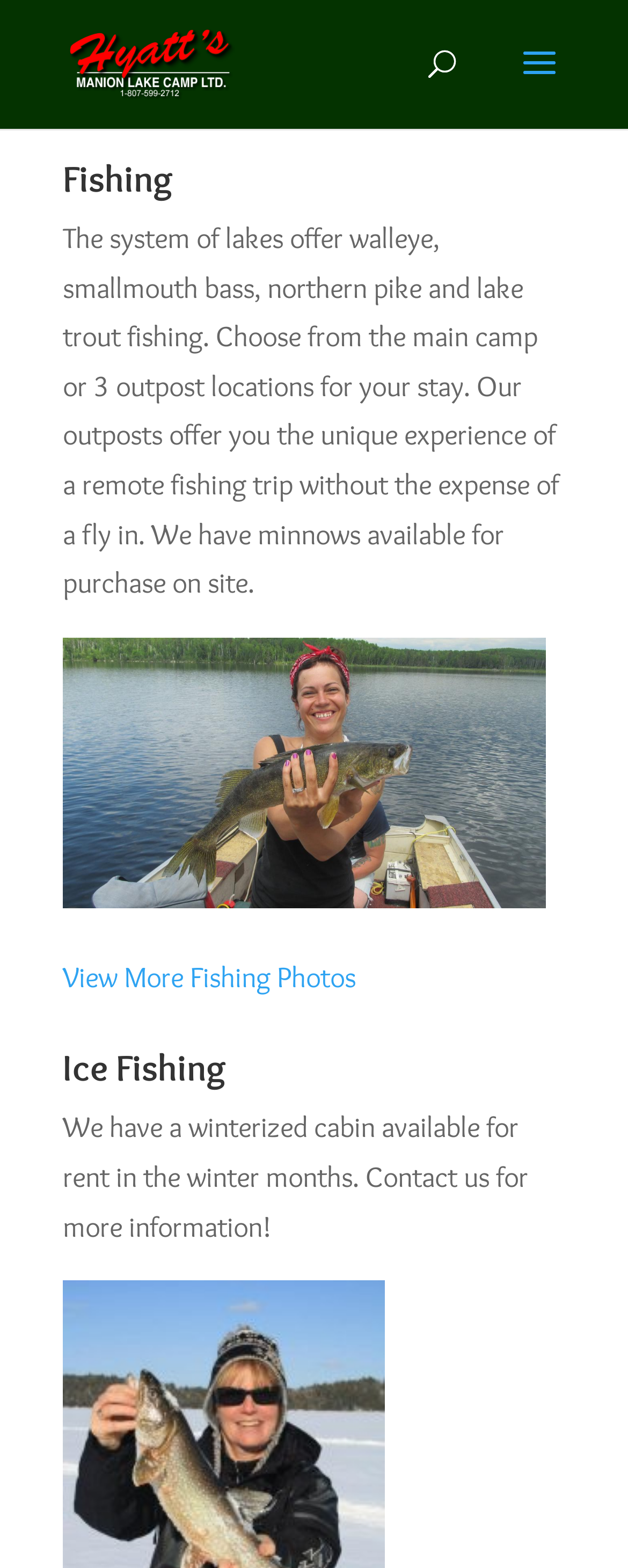Answer in one word or a short phrase: 
How many outpost locations are available for fishing?

3